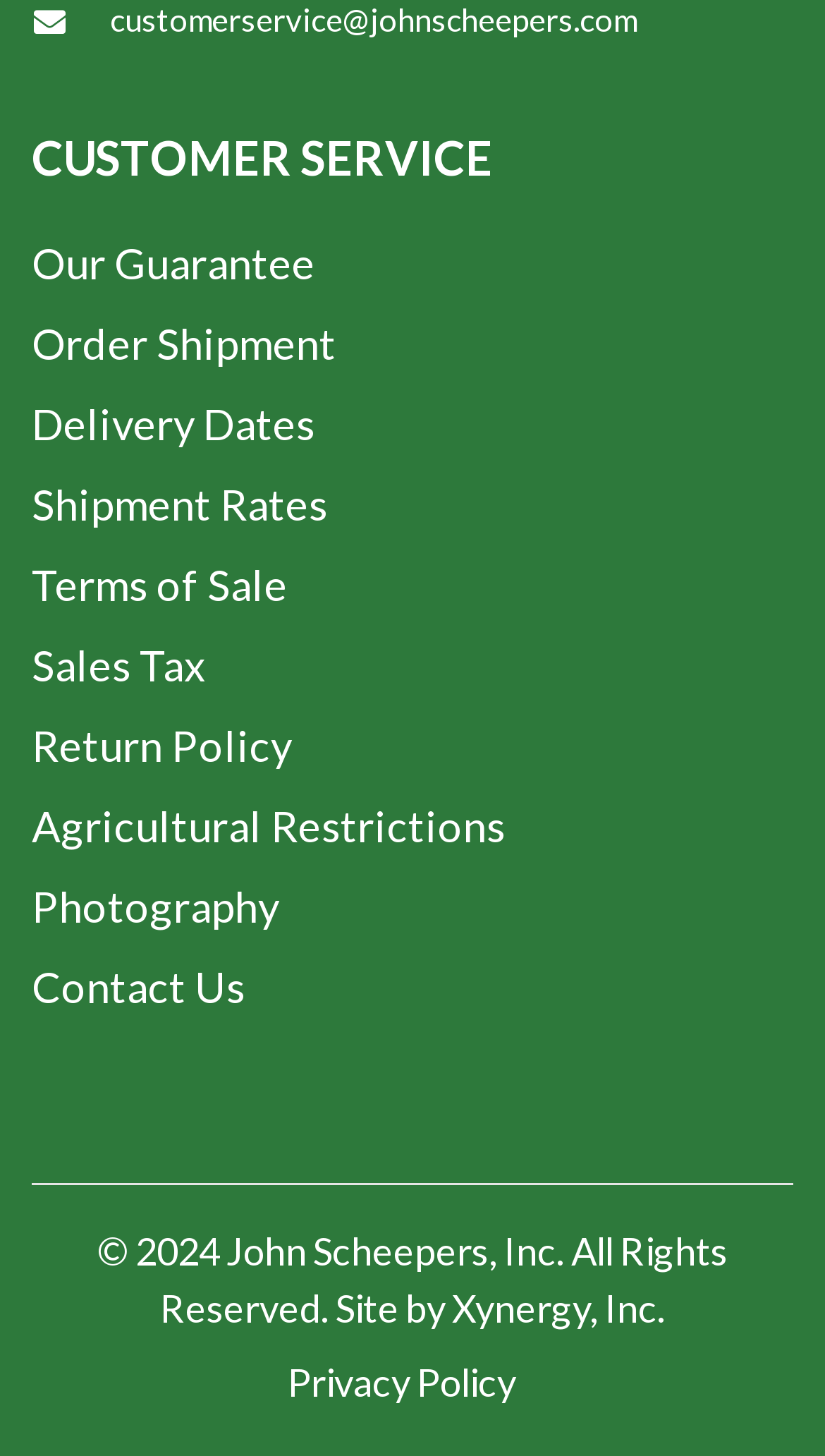Pinpoint the bounding box coordinates of the element to be clicked to execute the instruction: "Check return policy".

[0.038, 0.494, 0.354, 0.529]